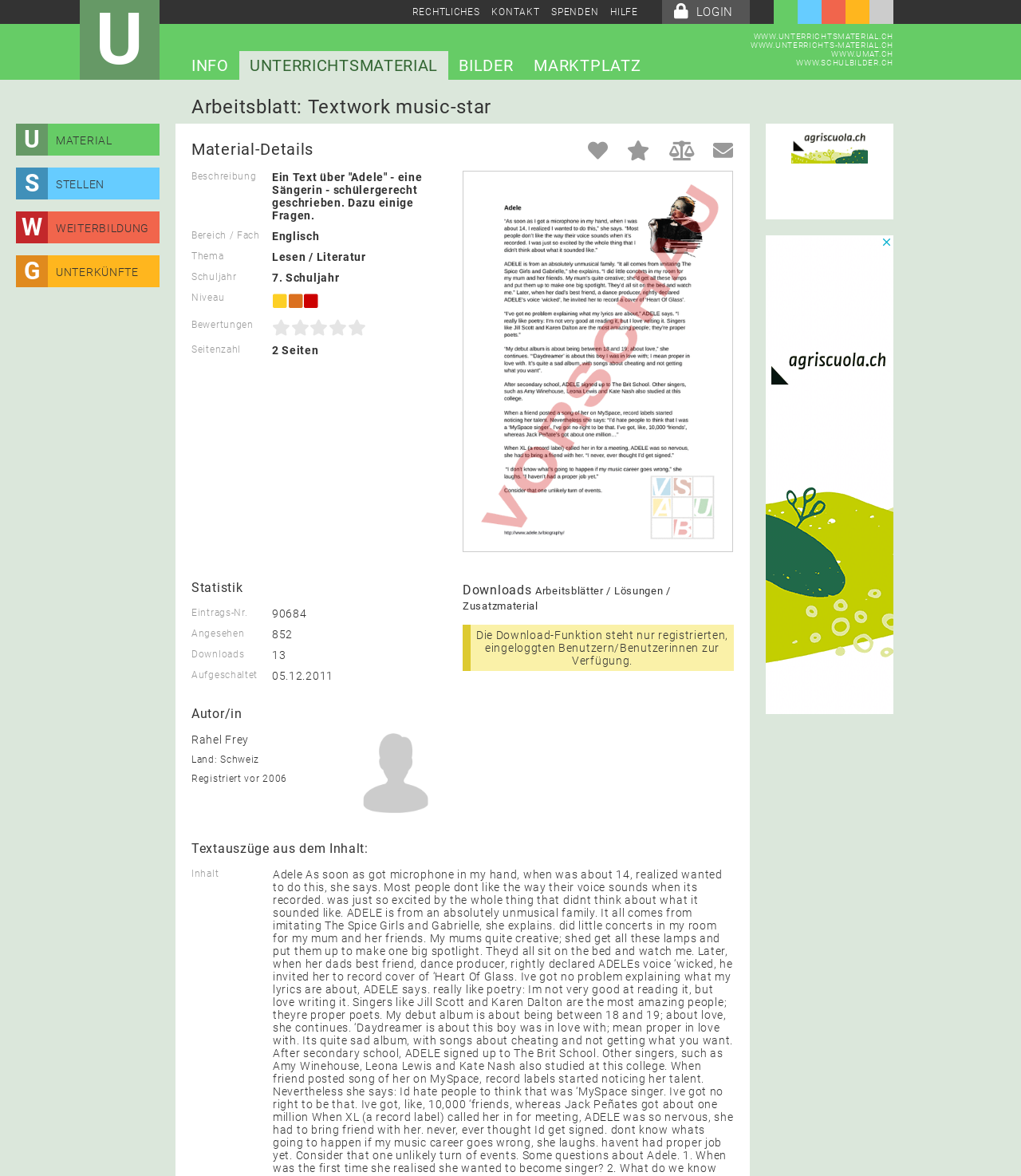Can you find the bounding box coordinates of the area I should click to execute the following instruction: "View the INFO page"?

[0.177, 0.043, 0.234, 0.068]